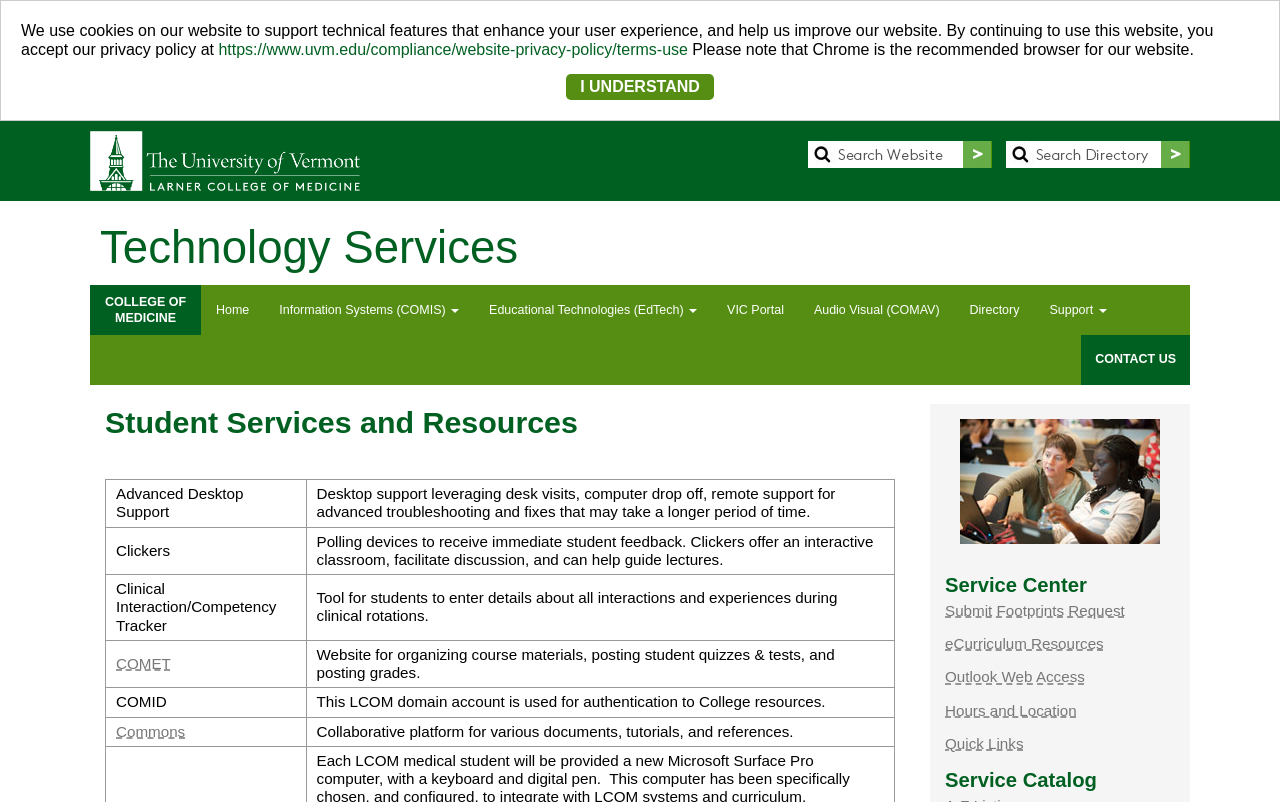What is the purpose of the Clickers service?
Please answer the question with as much detail as possible using the screenshot.

The purpose of the Clickers service is to facilitate an interactive classroom, as described in the gridcell element 'Polling devices to receive immediate student feedback. Clickers offer an interactive classroom, facilitate discussion, and can help guide lectures.'